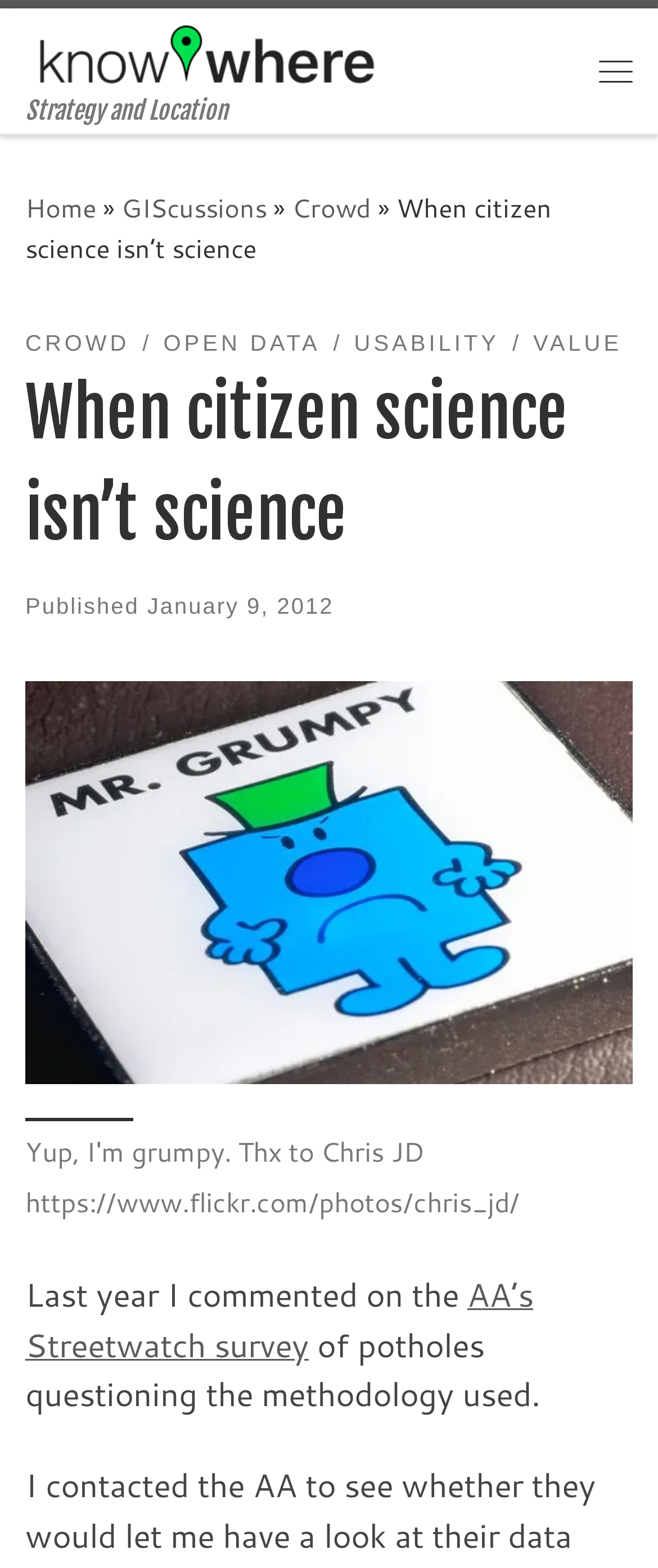Given the element description: "4. Recovery and Copying", predict the bounding box coordinates of this UI element. The coordinates must be four float numbers between 0 and 1, given as [left, top, right, bottom].

None